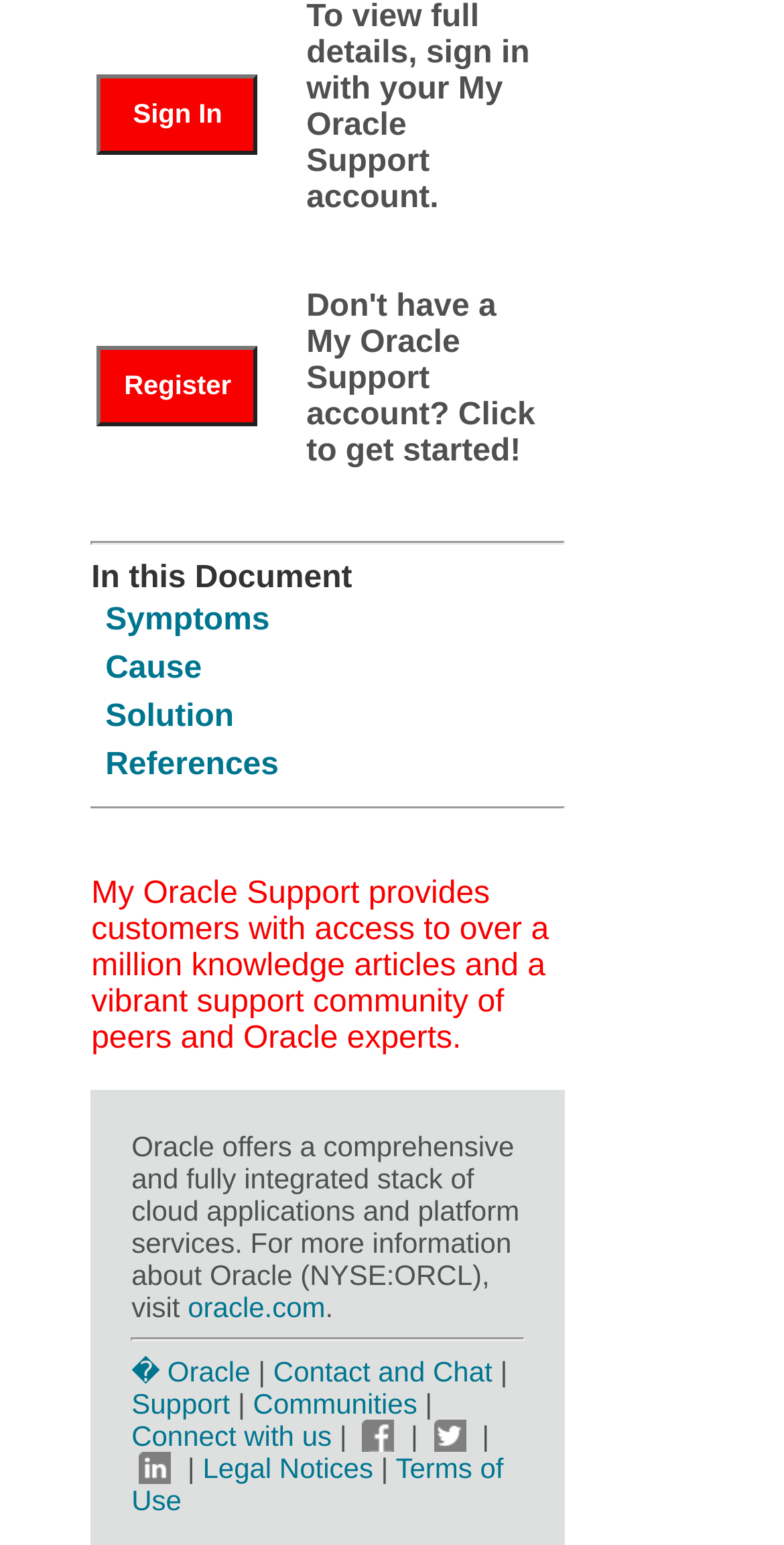Please provide a short answer using a single word or phrase for the question:
What is the link text of the element with ID 196?

Don't have a My Oracle Support account? Click to get started!